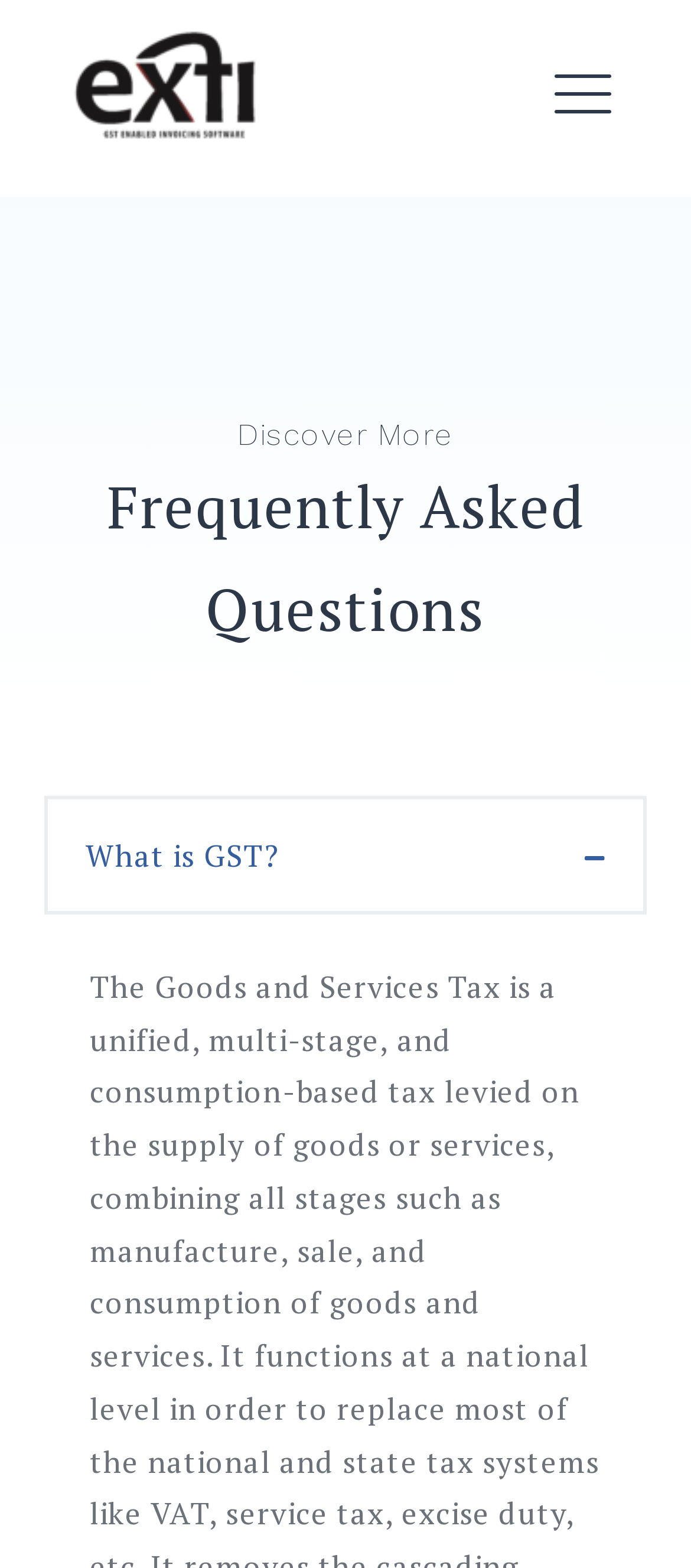Generate a comprehensive description of the webpage.

The webpage is titled "EXFI - FAQ" and has a prominent logo "EXFI" at the top left corner. Below the logo, there is a menu button with a hamburger icon, which is not expanded by default. 

To the right of the menu button, there is a horizontal navigation bar with six links: "Home", "Mission & Vision", "Pricing", "FAQ", "Contact", and "Login". These links are evenly spaced and take up most of the top section of the page.

Below the navigation bar, there is a search bar that spans most of the width of the page. The search bar has a text input field labeled "Search for:" and a search button with a magnifying glass icon.

The main content of the page is divided into two sections. The first section has a heading "Discover More" and a subheading "Frequently Asked Questions". The second section appears to be a list of questions, with the first question being "What is GST?" accompanied by a right arrow icon. This question is likely a link to a page with more information about GST.